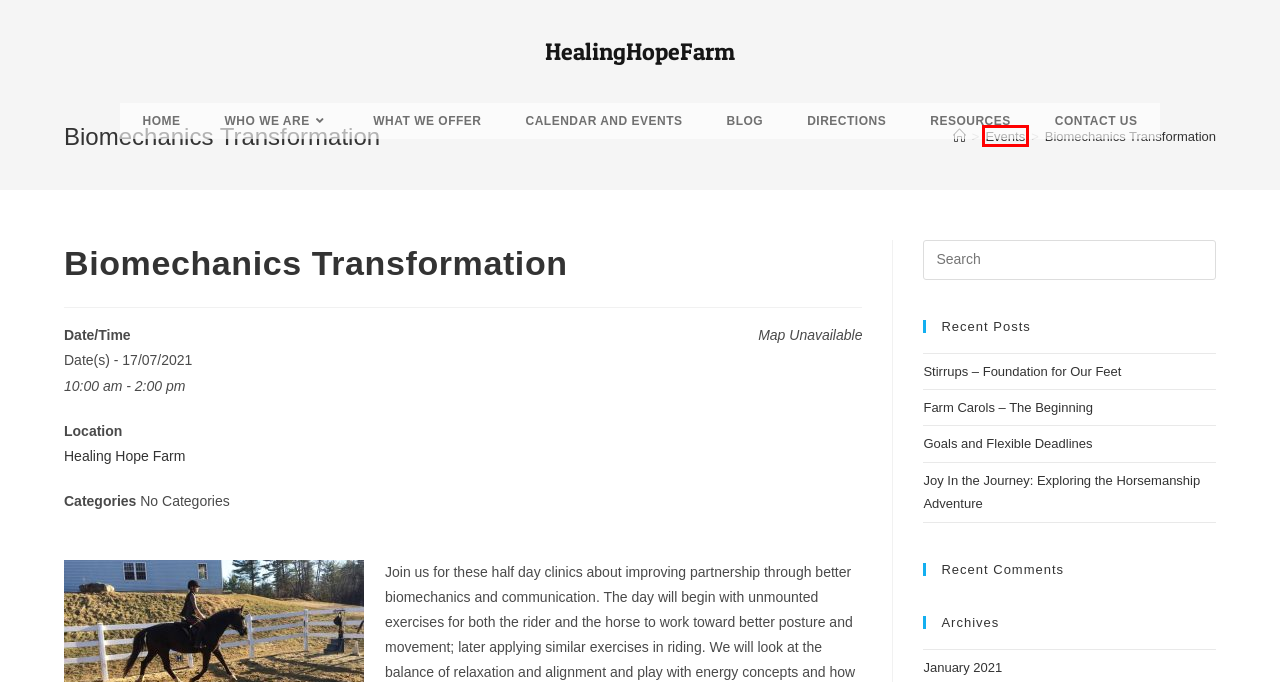Given a screenshot of a webpage with a red rectangle bounding box around a UI element, select the best matching webpage description for the new webpage that appears after clicking the highlighted element. The candidate descriptions are:
A. HealingHopeFarm
B. January 2021 – HealingHopeFarm
C. Stirrups – Foundation for Our Feet – HealingHopeFarm
D. About – HealingHopeFarm
E. Events – HealingHopeFarm
F. Resources – HealingHopeFarm
G. Contact Us – HealingHopeFarm
H. Calendar and Events – HealingHopeFarm

E